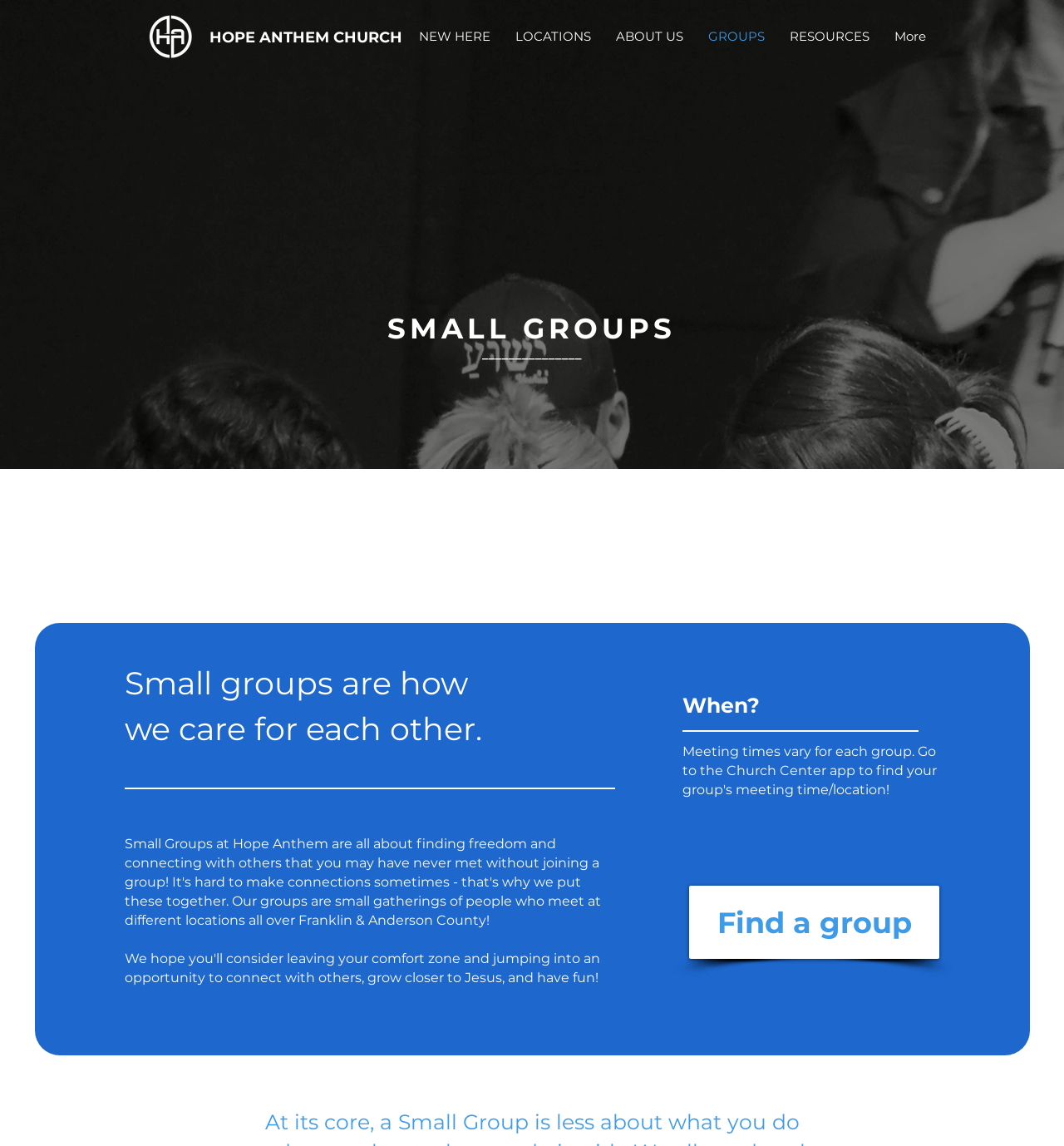Pinpoint the bounding box coordinates of the clickable element needed to complete the instruction: "Go to the 'Home' page". The coordinates should be provided as four float numbers between 0 and 1: [left, top, right, bottom].

None